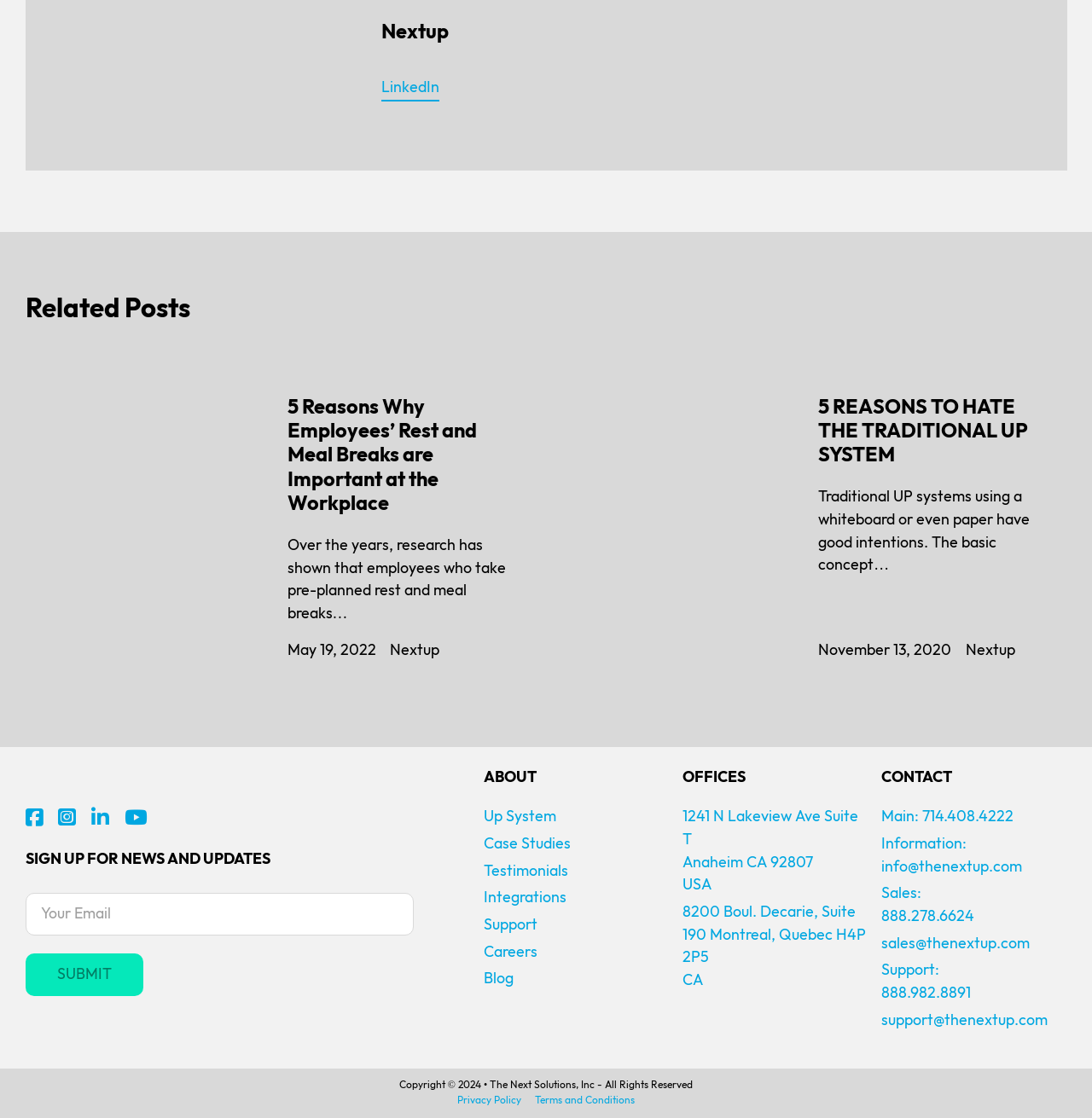Based on the visual content of the image, answer the question thoroughly: What is the name of the company?

The name of the company can be found in the heading element at the top of the webpage, which reads 'Nextup'. This is also repeated in the footer section of the webpage.